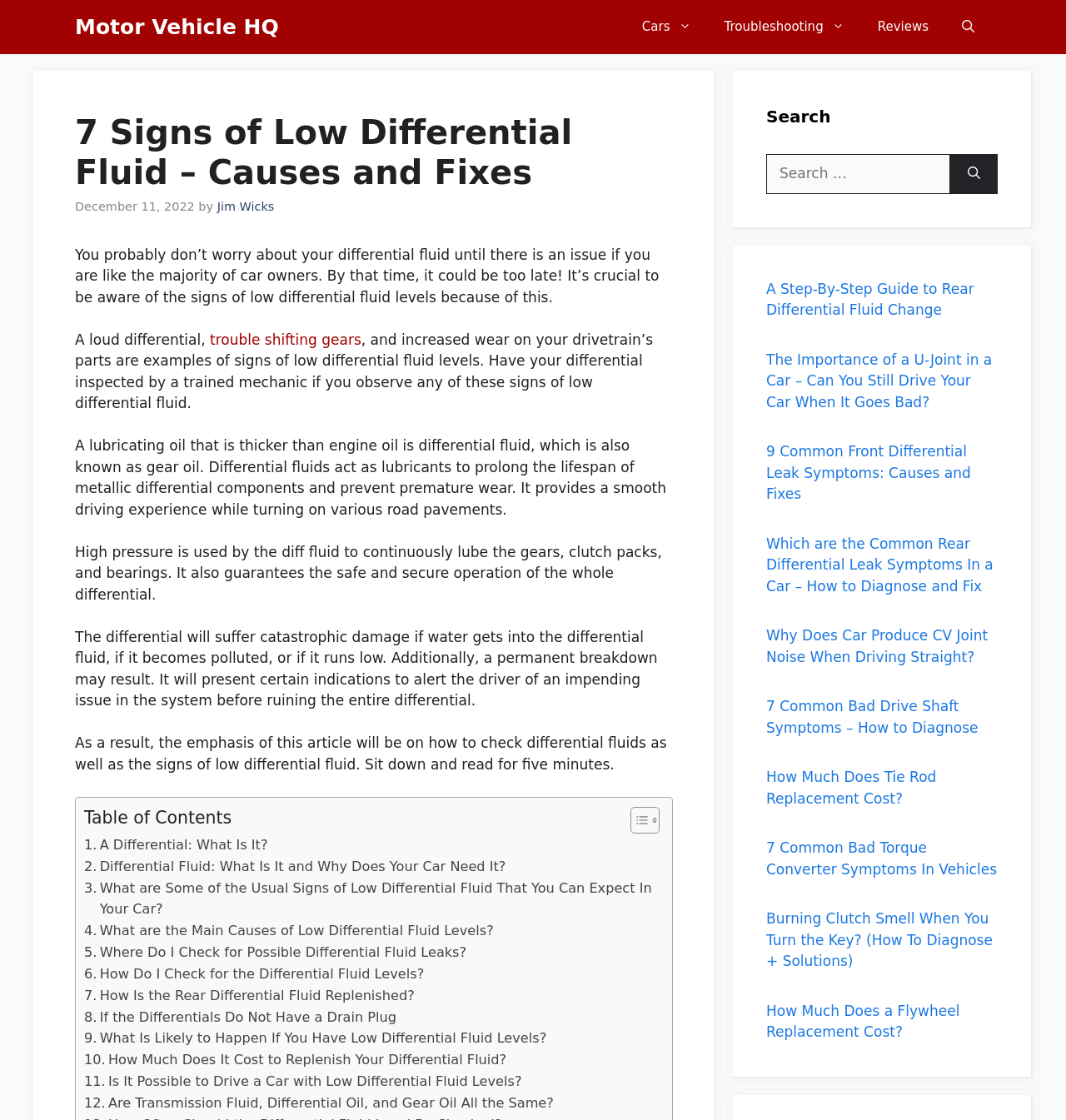Determine the bounding box coordinates of the section I need to click to execute the following instruction: "Read the article about rear differential fluid change". Provide the coordinates as four float numbers between 0 and 1, i.e., [left, top, right, bottom].

[0.719, 0.25, 0.914, 0.284]